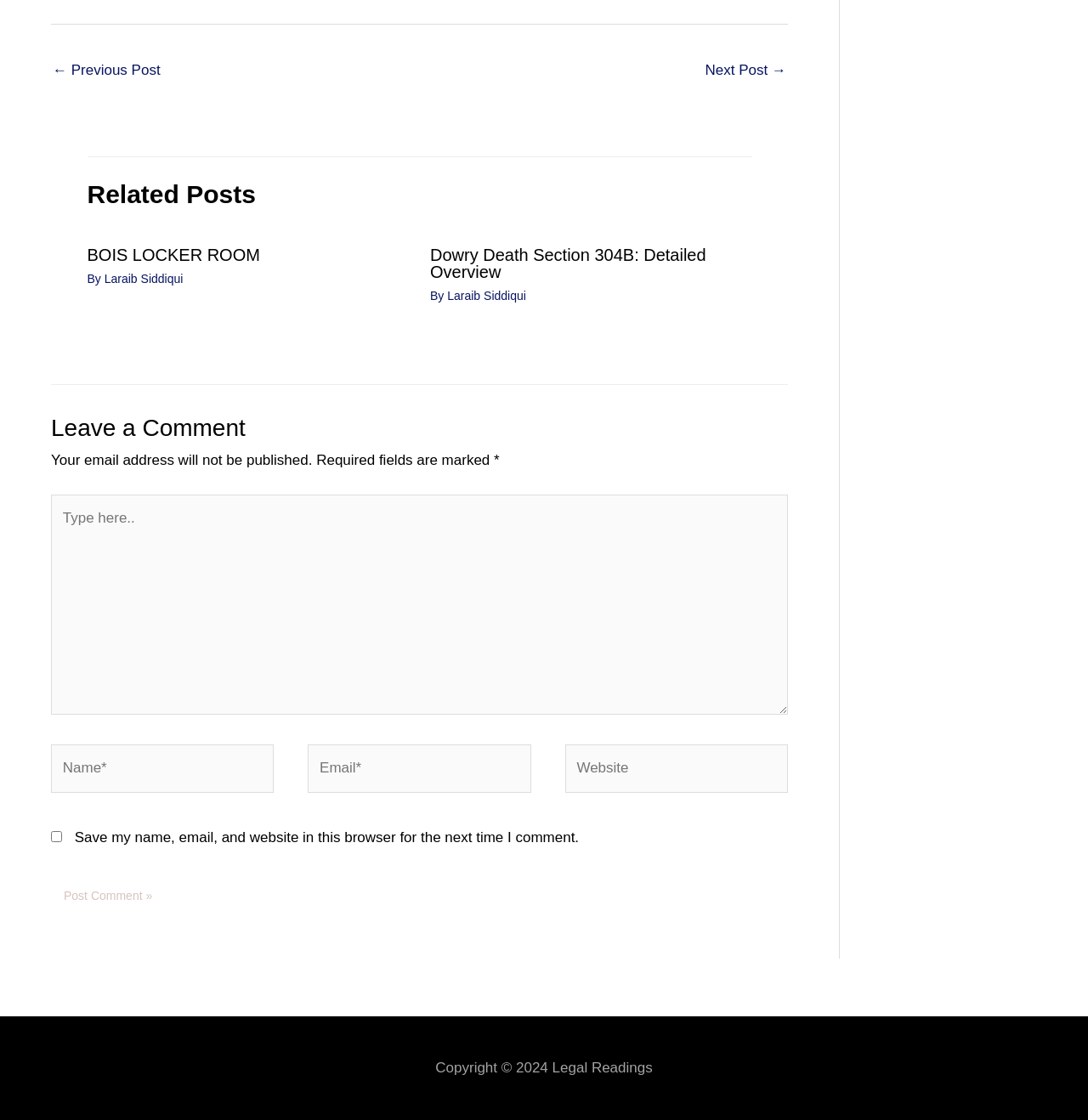Please predict the bounding box coordinates of the element's region where a click is necessary to complete the following instruction: "Visit Living Hope homepage". The coordinates should be represented by four float numbers between 0 and 1, i.e., [left, top, right, bottom].

None